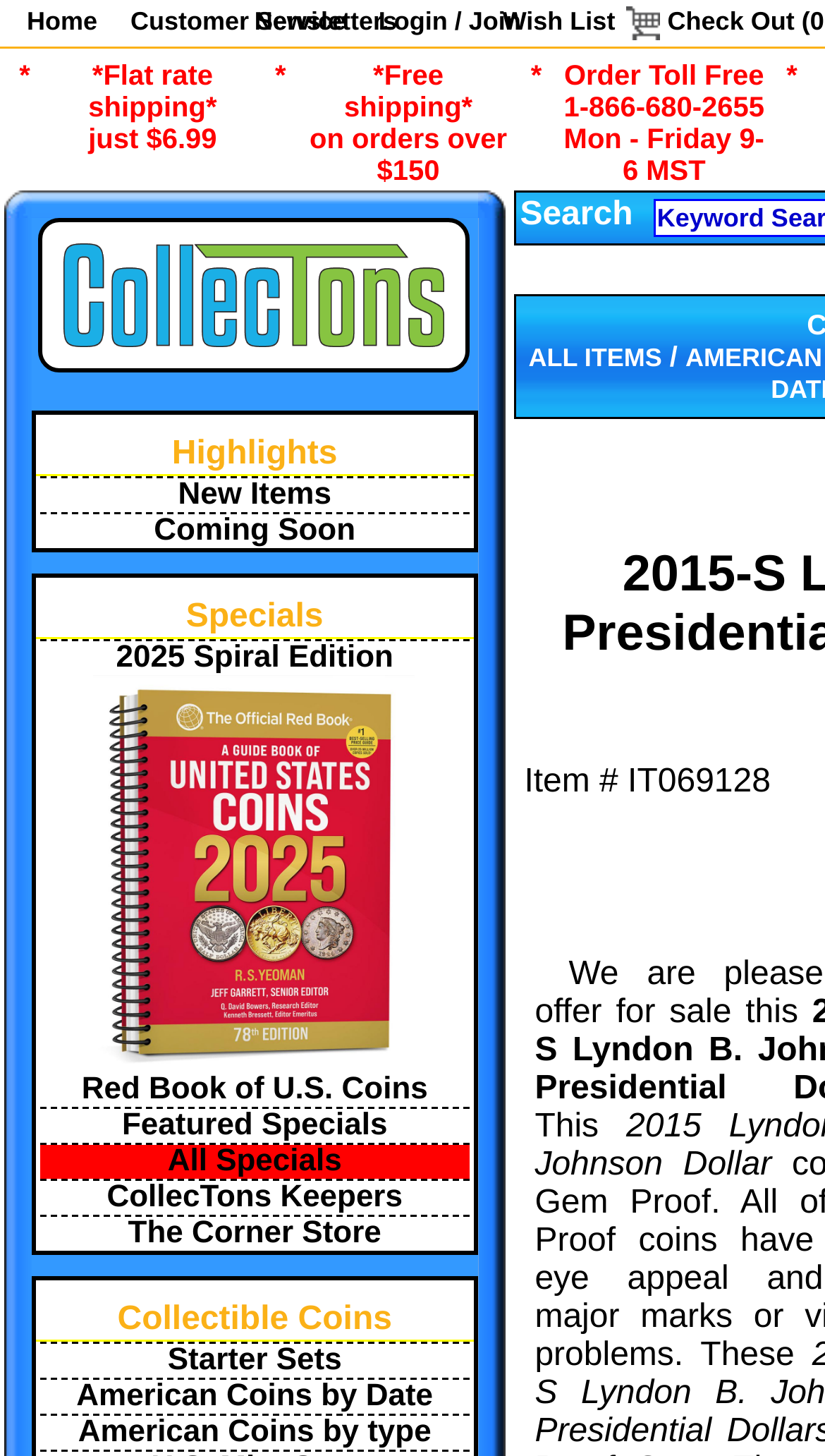Using the provided element description "About us", determine the bounding box coordinates of the UI element.

None